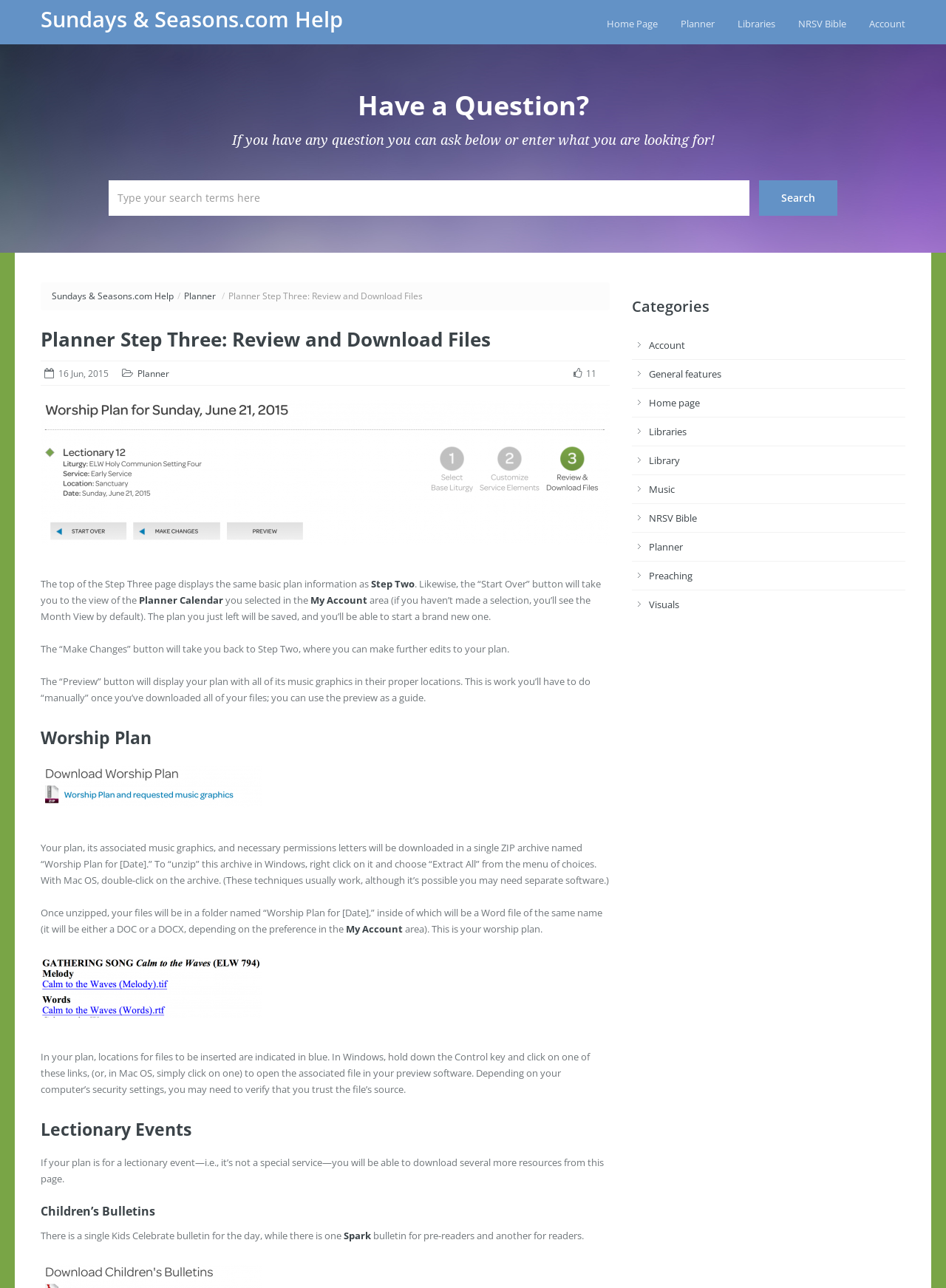Respond to the question with just a single word or phrase: 
What is the current step in the planner?

Step Three